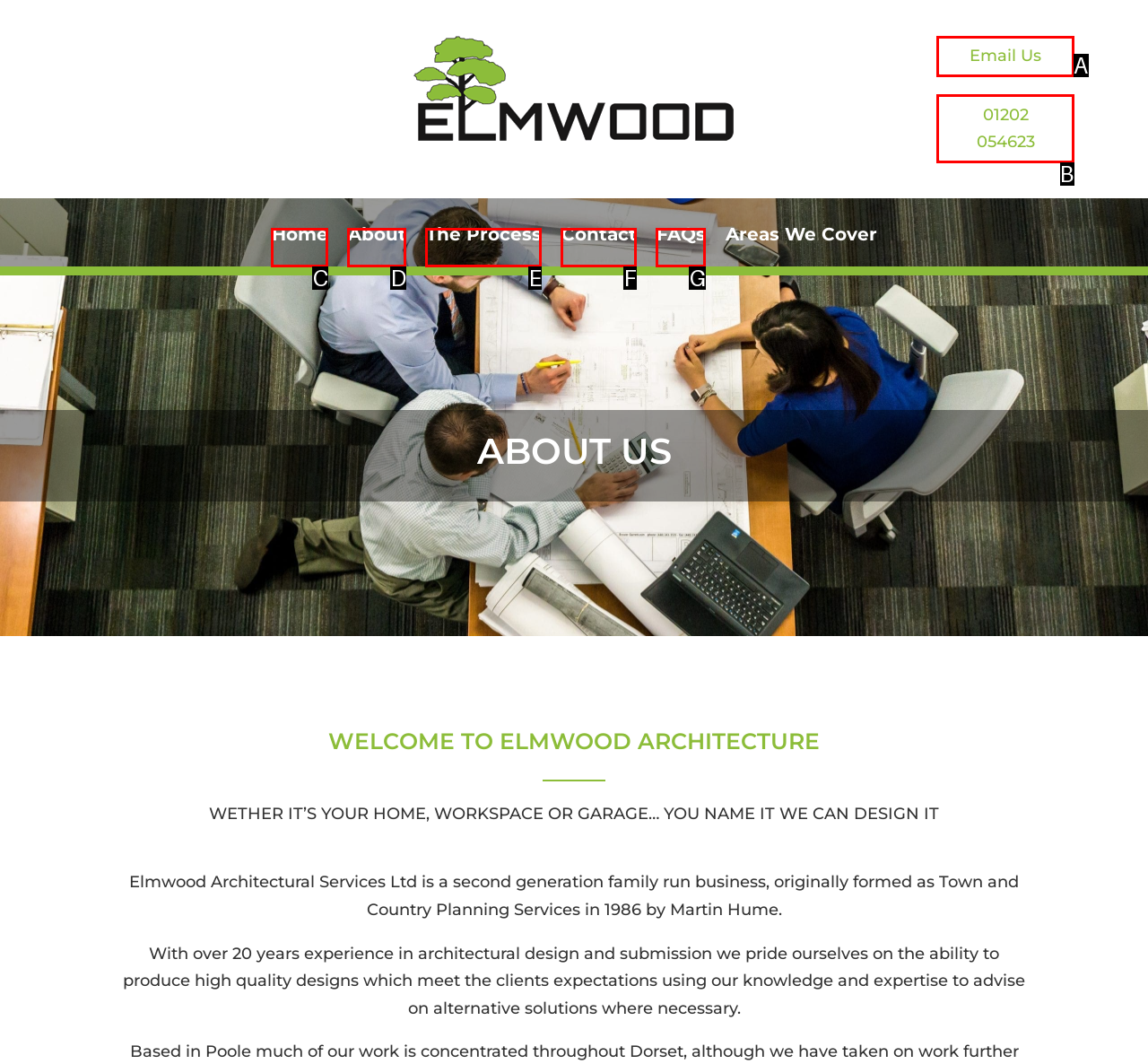Using the element description: Home, select the HTML element that matches best. Answer with the letter of your choice.

C